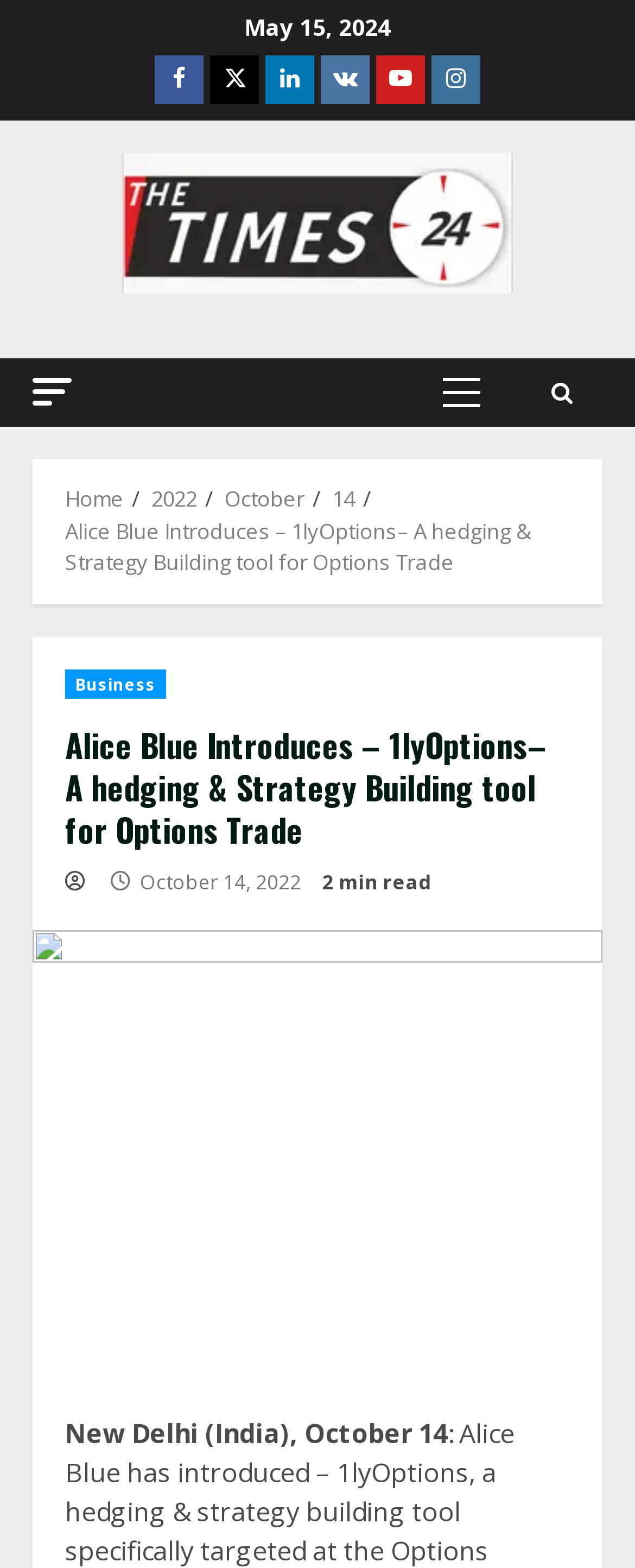Find the coordinates for the bounding box of the element with this description: "alt="The Times24"".

[0.192, 0.129, 0.808, 0.152]